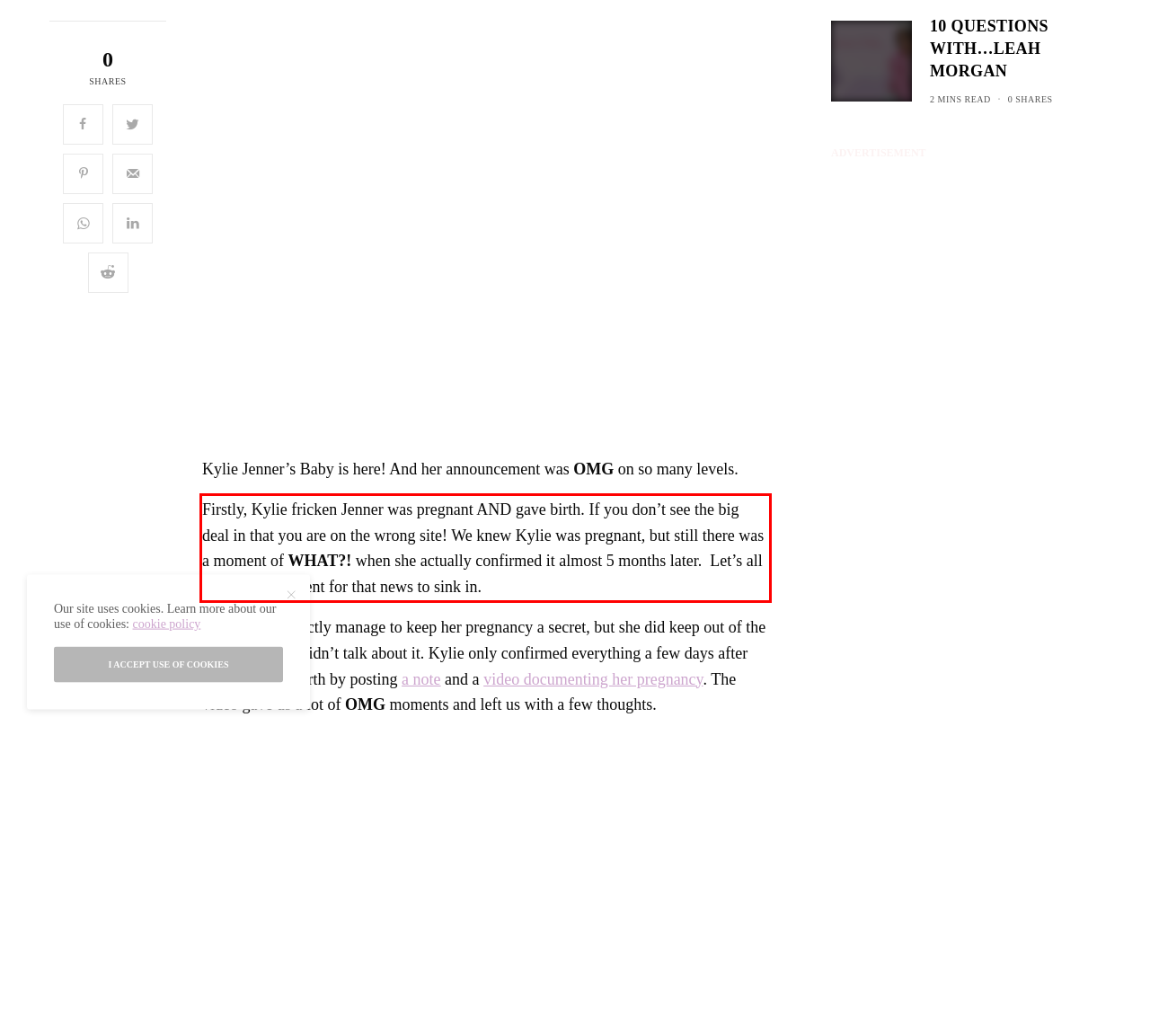Given a screenshot of a webpage with a red bounding box, please identify and retrieve the text inside the red rectangle.

Firstly, Kylie fricken Jenner was pregnant AND gave birth. If you don’t see the big deal in that you are on the wrong site! We knew Kylie was pregnant, but still there was a moment of WHAT?! when she actually confirmed it almost 5 months later. Let’s all just take a moment for that news to sink in.